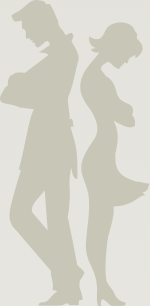Answer this question using a single word or a brief phrase:
What is the importance of legal agreements in the context of the image?

family matters